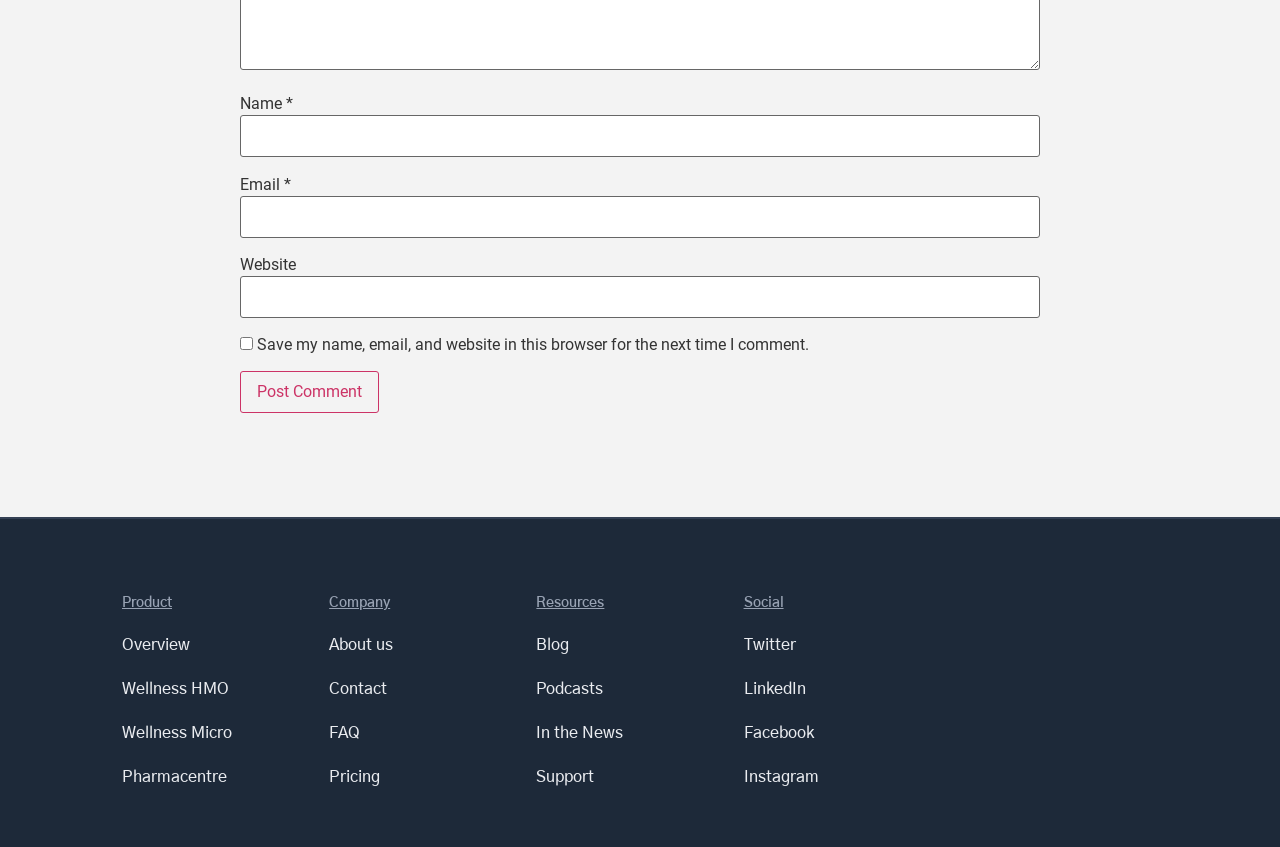Could you specify the bounding box coordinates for the clickable section to complete the following instruction: "Enter your name"?

[0.188, 0.136, 0.812, 0.186]